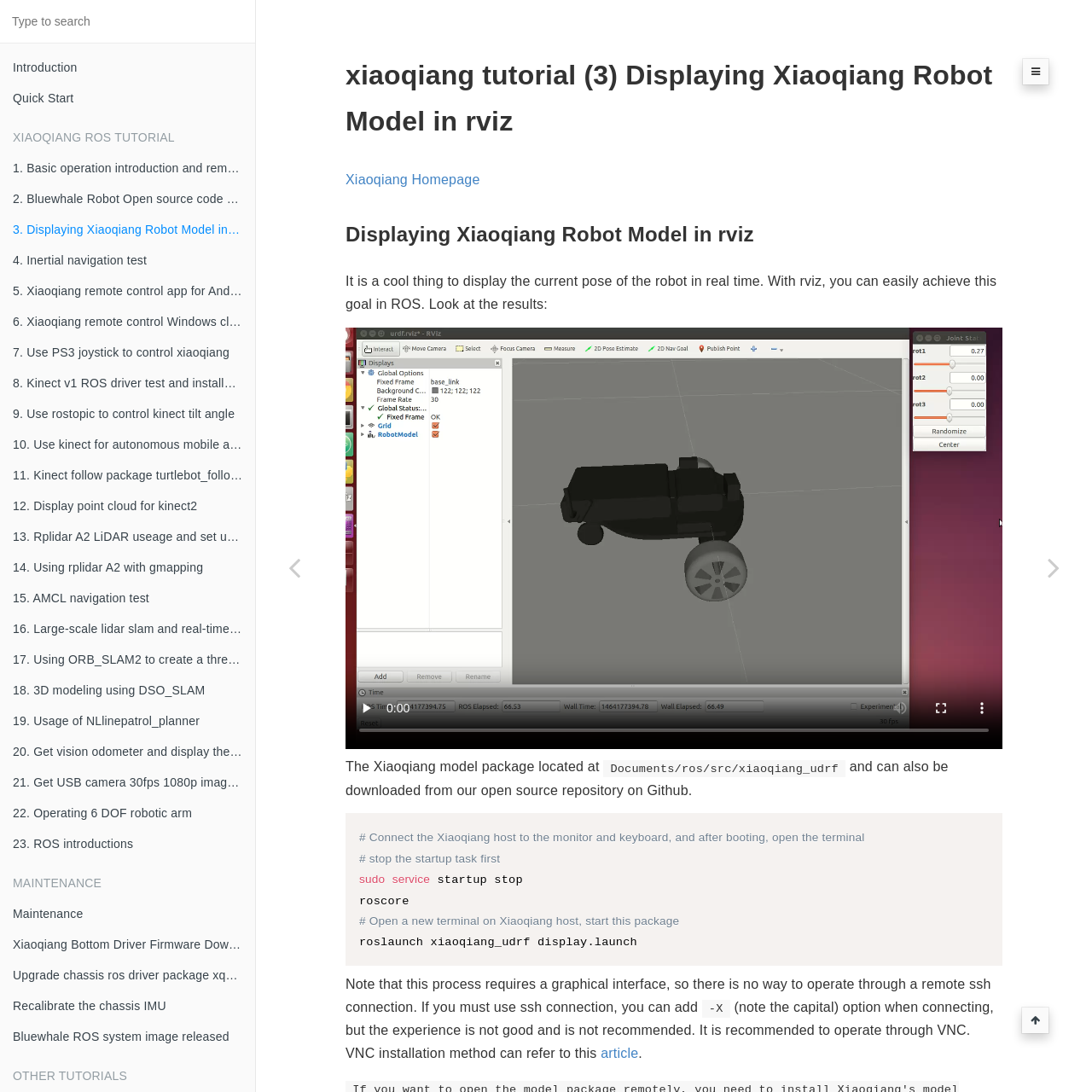Please determine the bounding box coordinates of the clickable area required to carry out the following instruction: "Go to Previous page". The coordinates must be four float numbers between 0 and 1, represented as [left, top, right, bottom].

[0.234, 0.039, 0.305, 1.0]